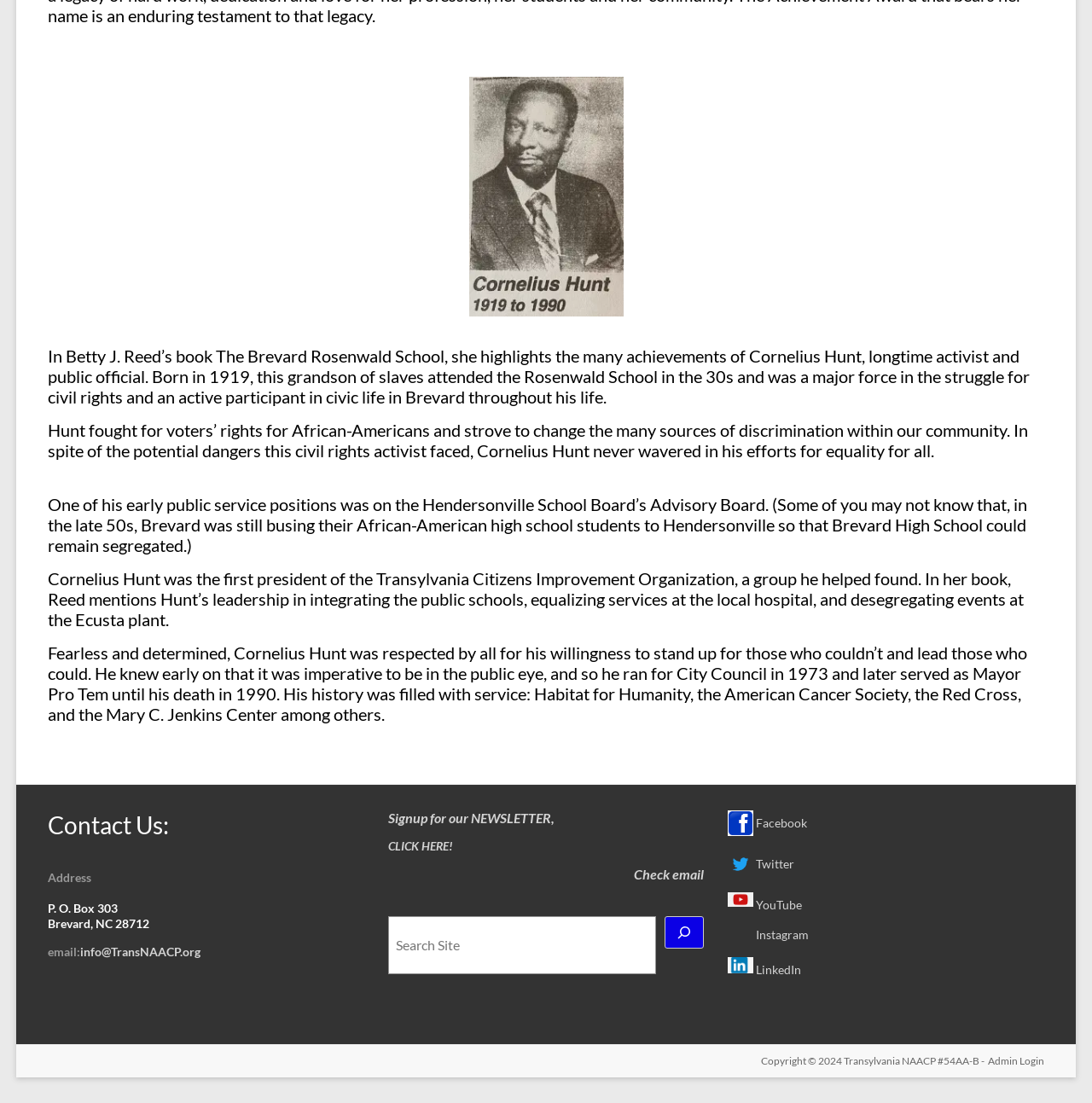Determine the bounding box coordinates of the clickable region to execute the instruction: "Signup for our NEWSLETTER". The coordinates should be four float numbers between 0 and 1, denoted as [left, top, right, bottom].

[0.355, 0.734, 0.508, 0.749]